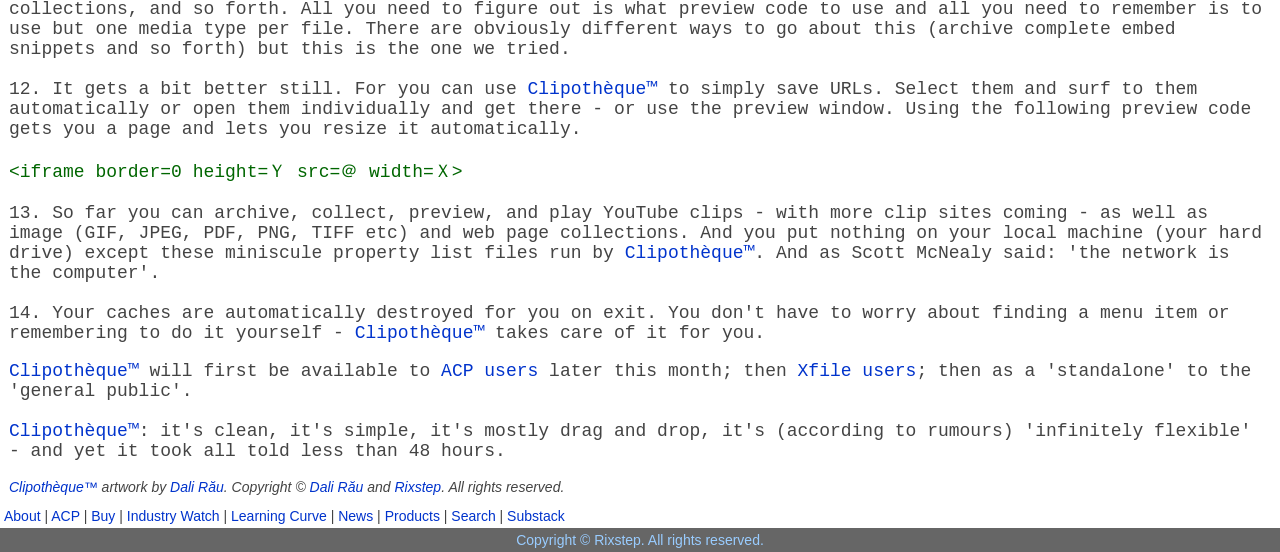Locate the bounding box coordinates of the segment that needs to be clicked to meet this instruction: "Check Copyright information".

[0.403, 0.963, 0.597, 0.992]